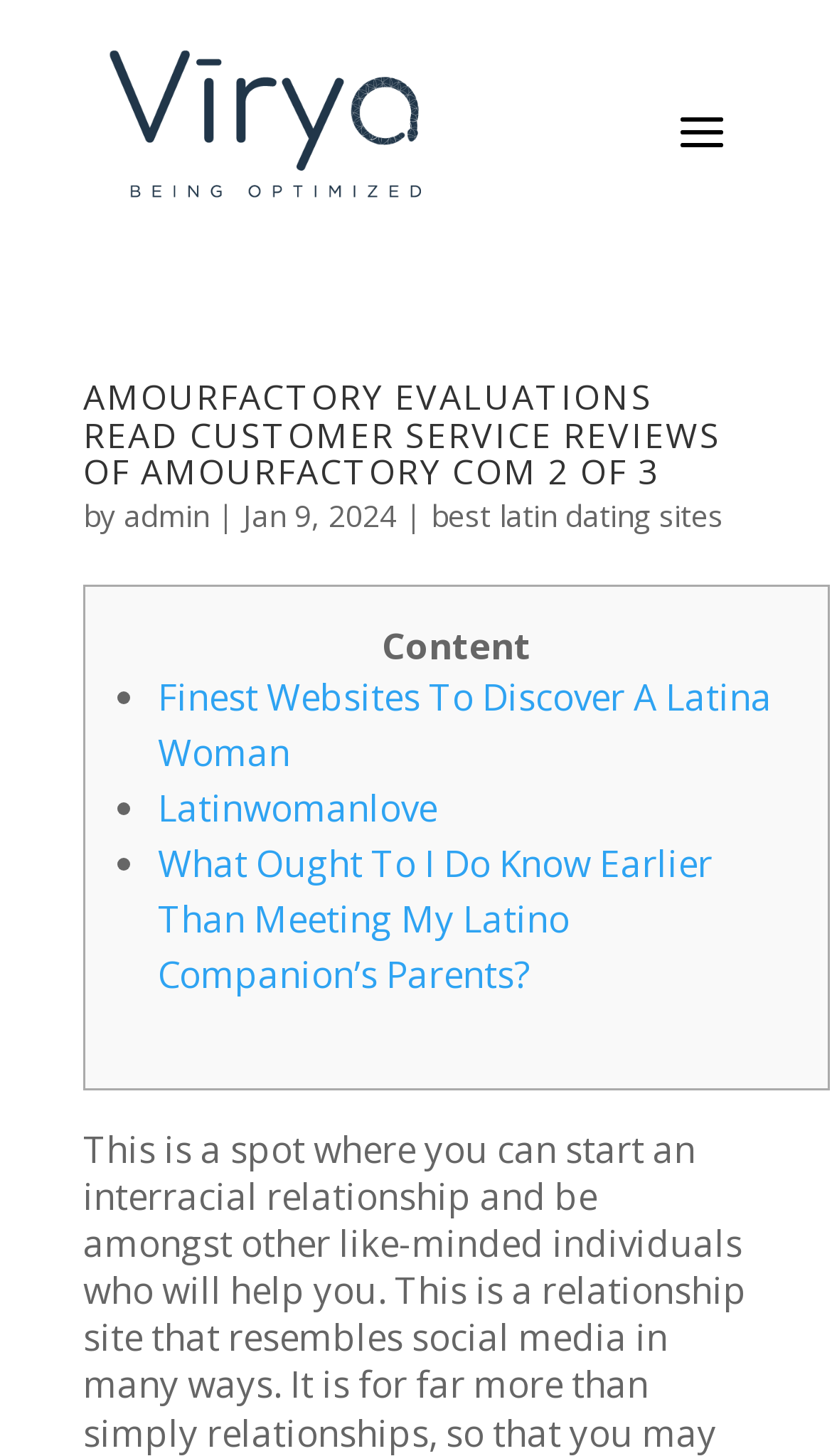Given the following UI element description: "best latin dating sites", find the bounding box coordinates in the webpage screenshot.

[0.518, 0.34, 0.869, 0.368]